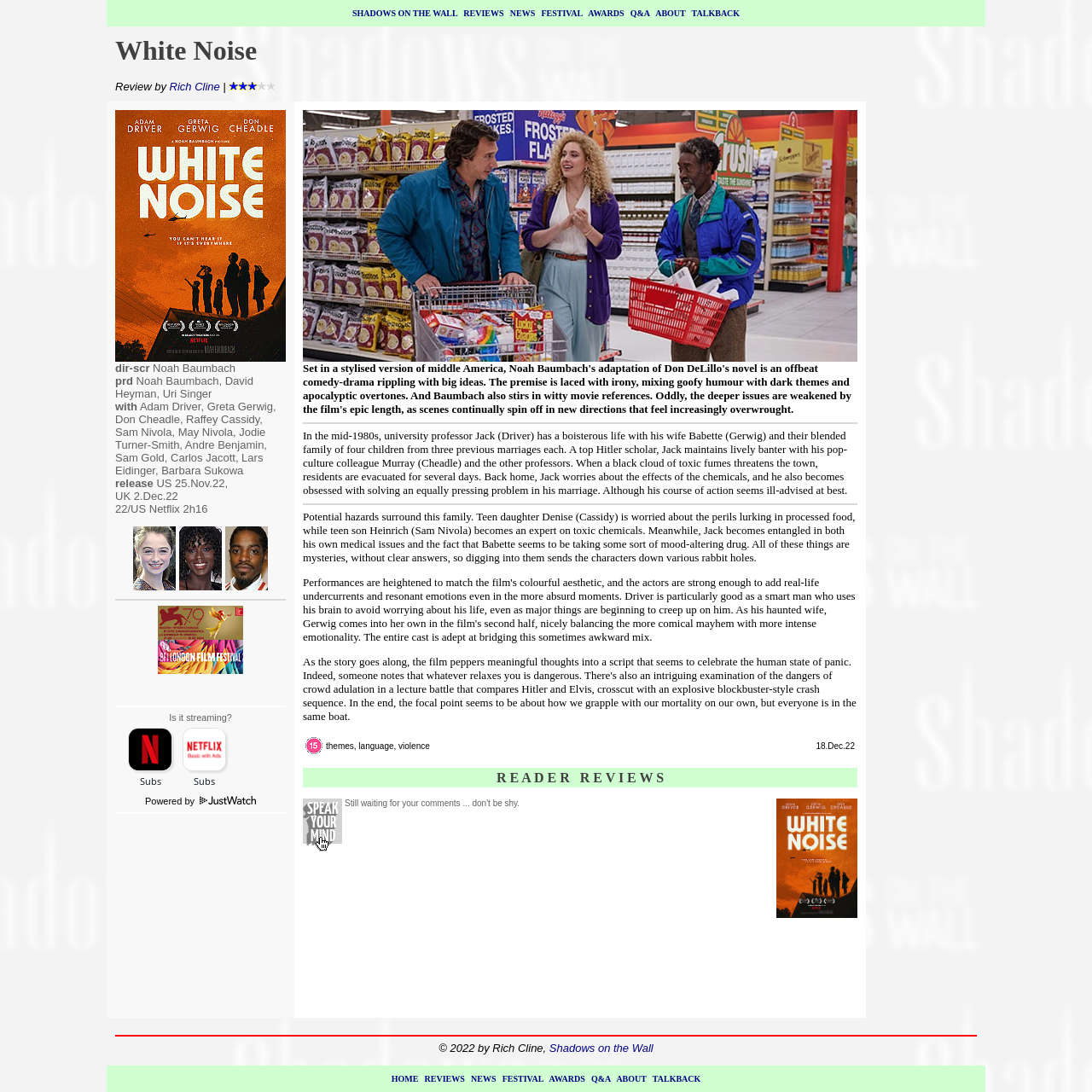What is the name of the festival mentioned in the review?
Based on the image, provide a one-word or brief-phrase response.

Venice film fest